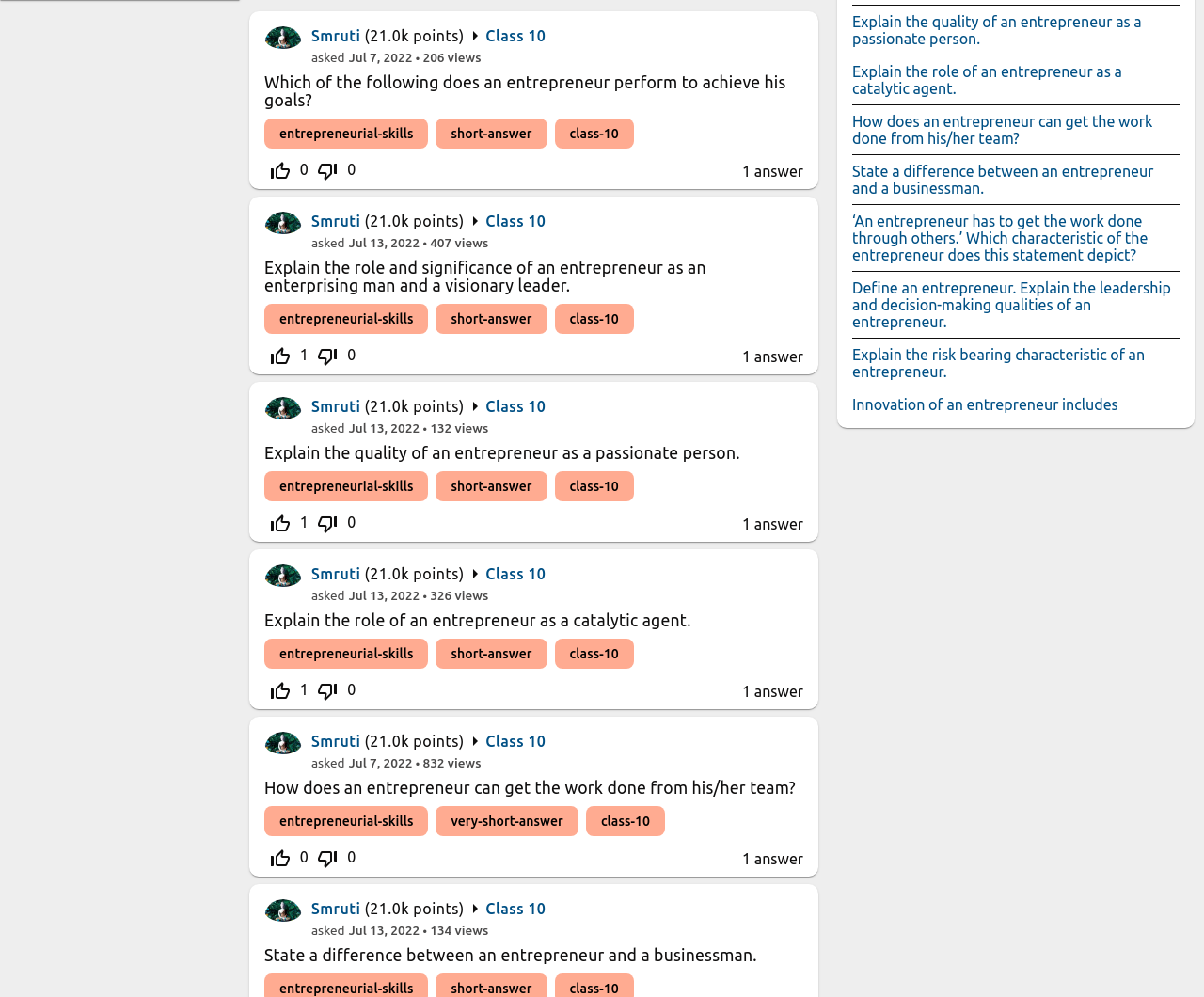What is the type of the third question?
Based on the image, give a concise answer in the form of a single word or short phrase.

short-answer